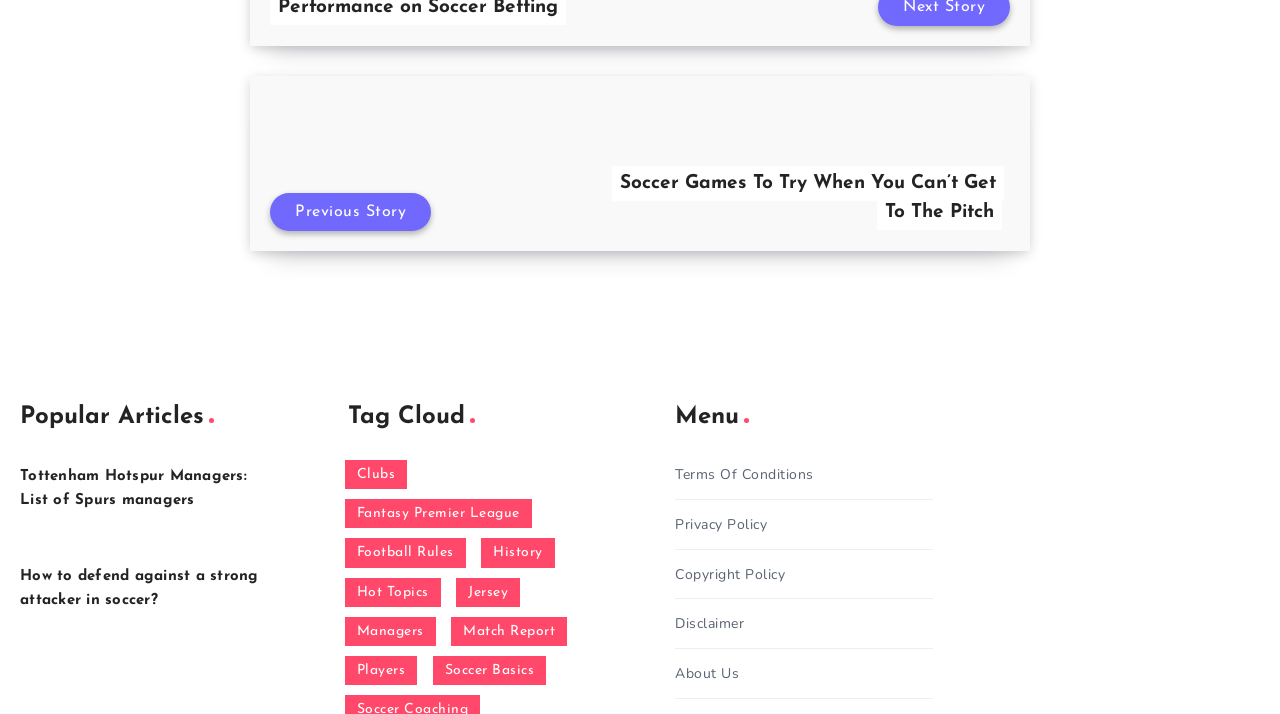Highlight the bounding box coordinates of the element you need to click to perform the following instruction: "Learn how to defend against a strong attacker in soccer."

[0.016, 0.791, 0.217, 0.859]